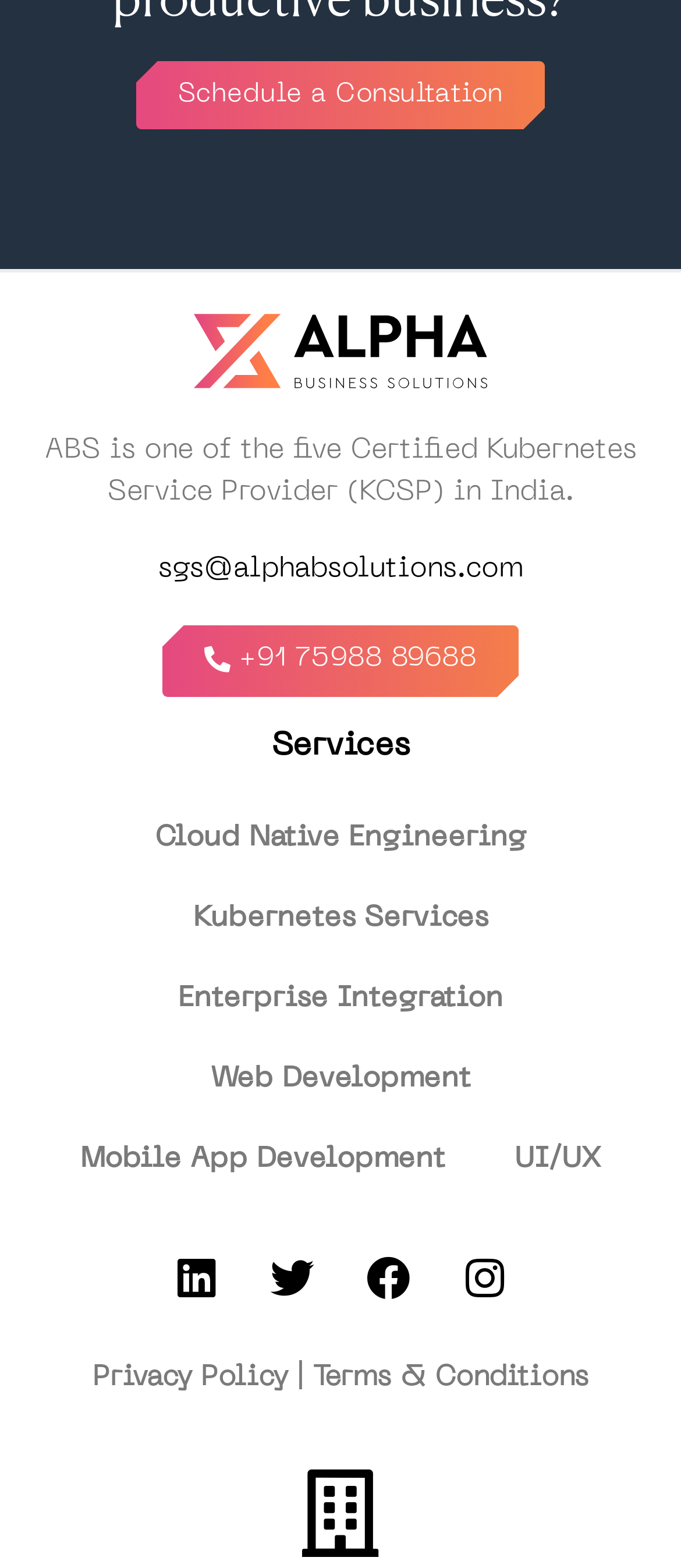What are the terms and conditions for using ABS's services?
Give a detailed response to the question by analyzing the screenshot.

The terms and conditions for using ABS's services are provided as a link at the bottom of the page, along with a link to the Privacy Policy.